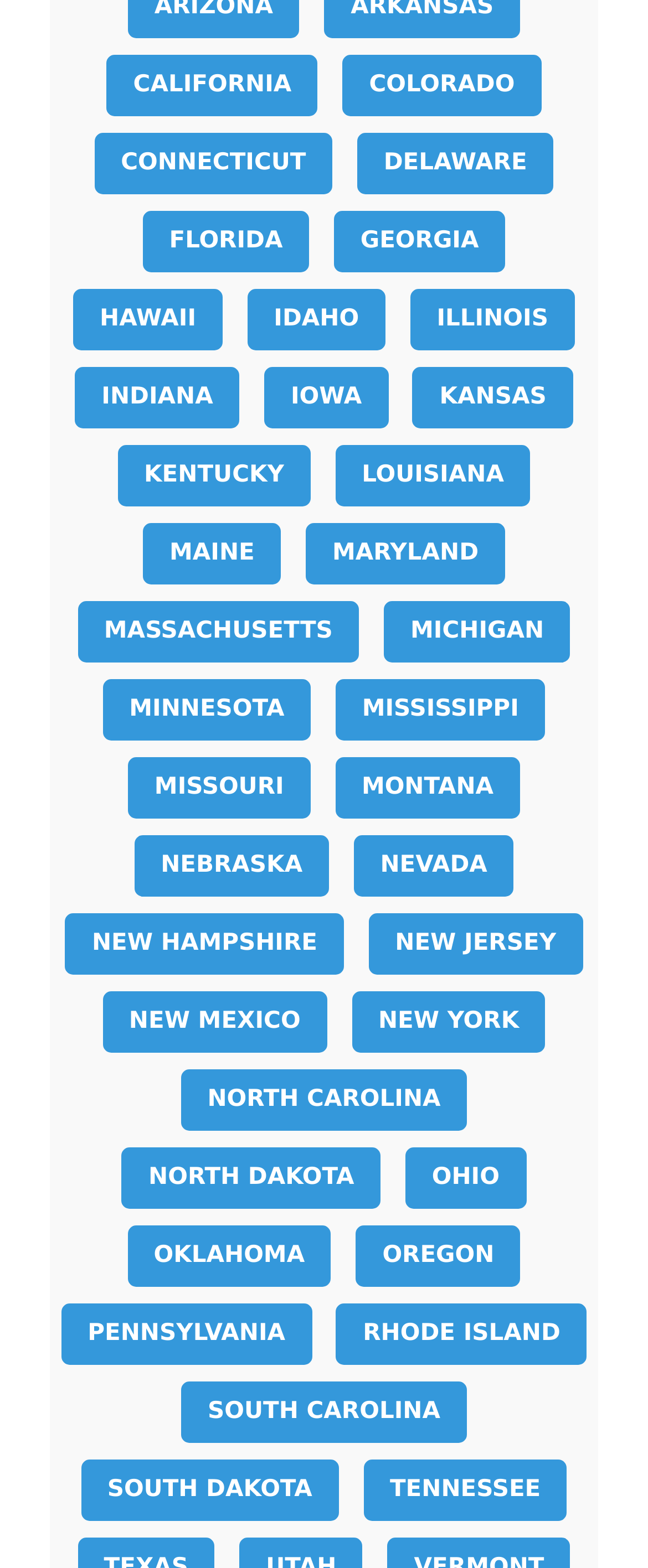Specify the bounding box coordinates of the element's region that should be clicked to achieve the following instruction: "Choose FLORIDA". The bounding box coordinates consist of four float numbers between 0 and 1, in the format [left, top, right, bottom].

[0.207, 0.142, 0.49, 0.162]